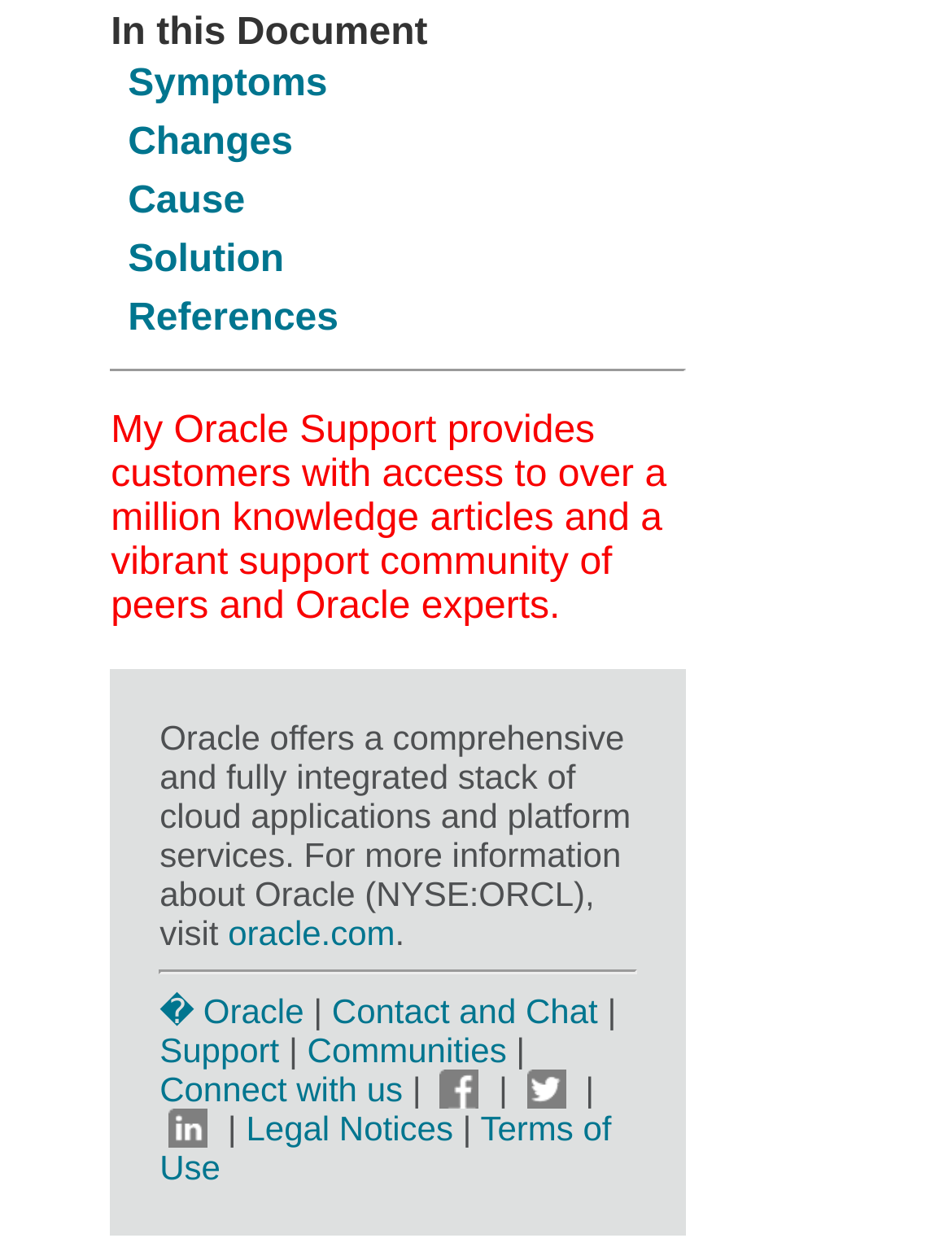What is the purpose of the tables on the webpage?
Please look at the screenshot and answer in one word or a short phrase.

To provide links to support topics